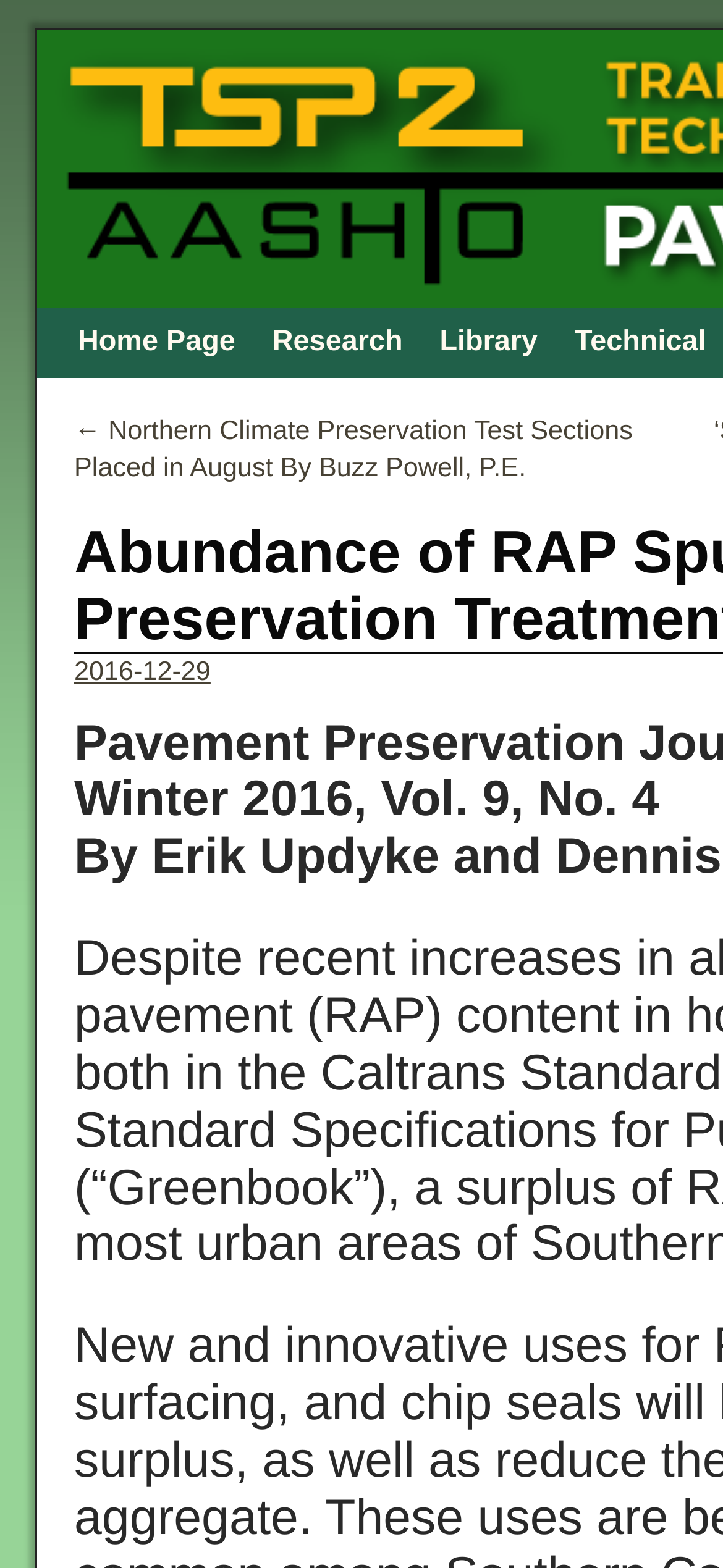Given the description "Technical", provide the bounding box coordinates of the corresponding UI element.

[0.681, 0.196, 0.883, 0.241]